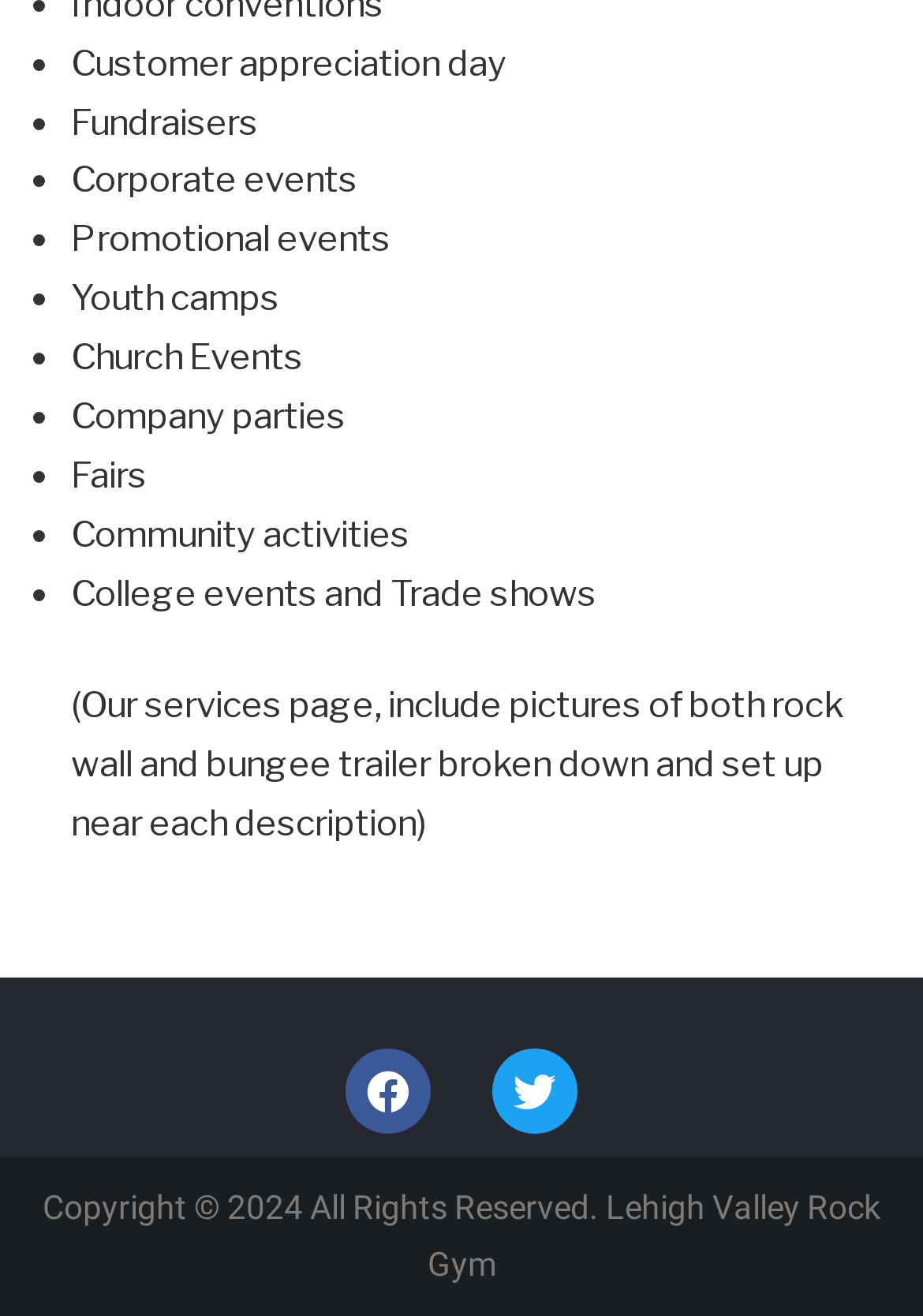Please answer the following question using a single word or phrase: What social media platforms does Lehigh Valley Rock Gym have?

Facebook and Twitter